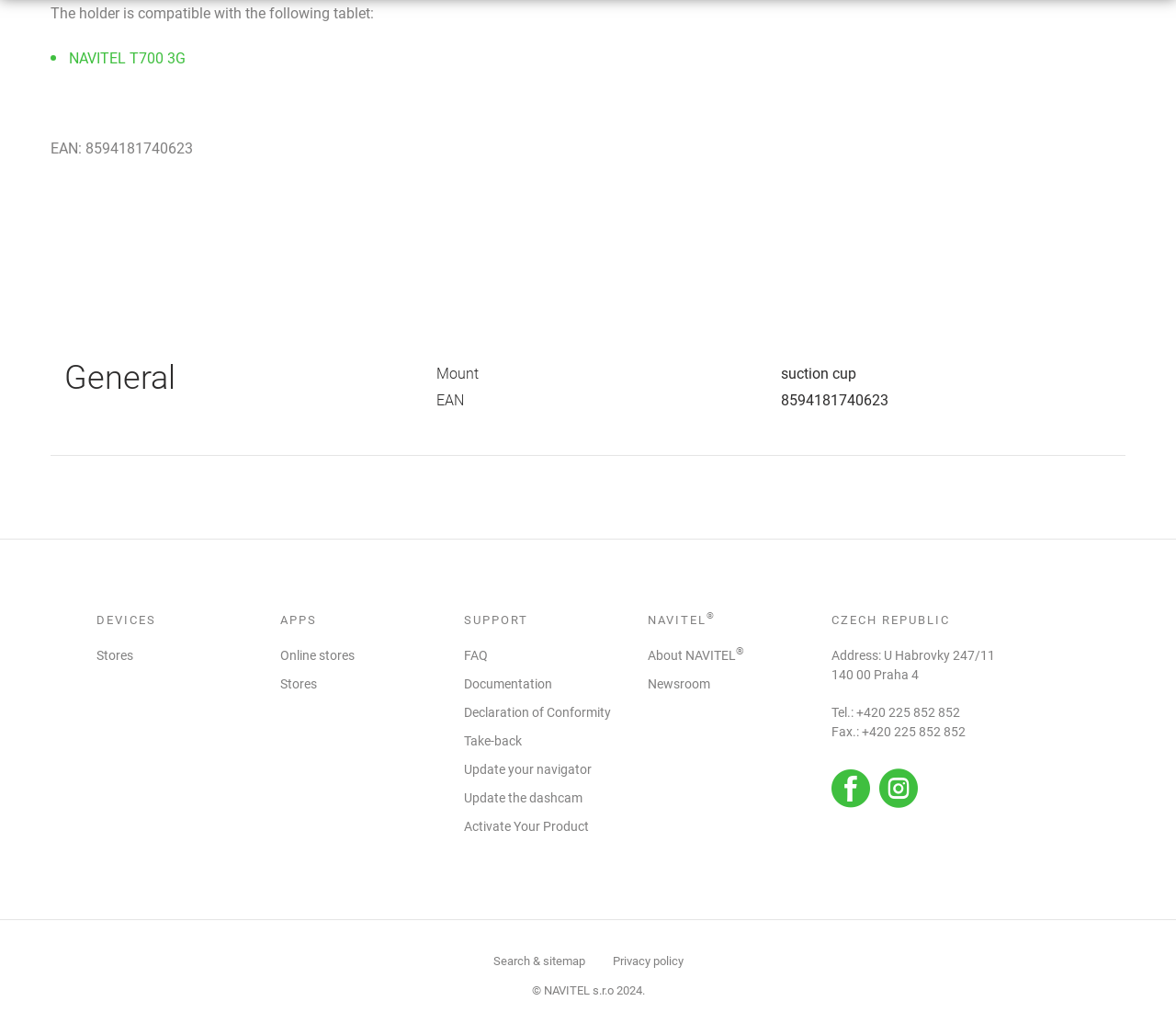Please mark the bounding box coordinates of the area that should be clicked to carry out the instruction: "Click on NAVITEL T700 3G".

[0.059, 0.048, 0.158, 0.065]